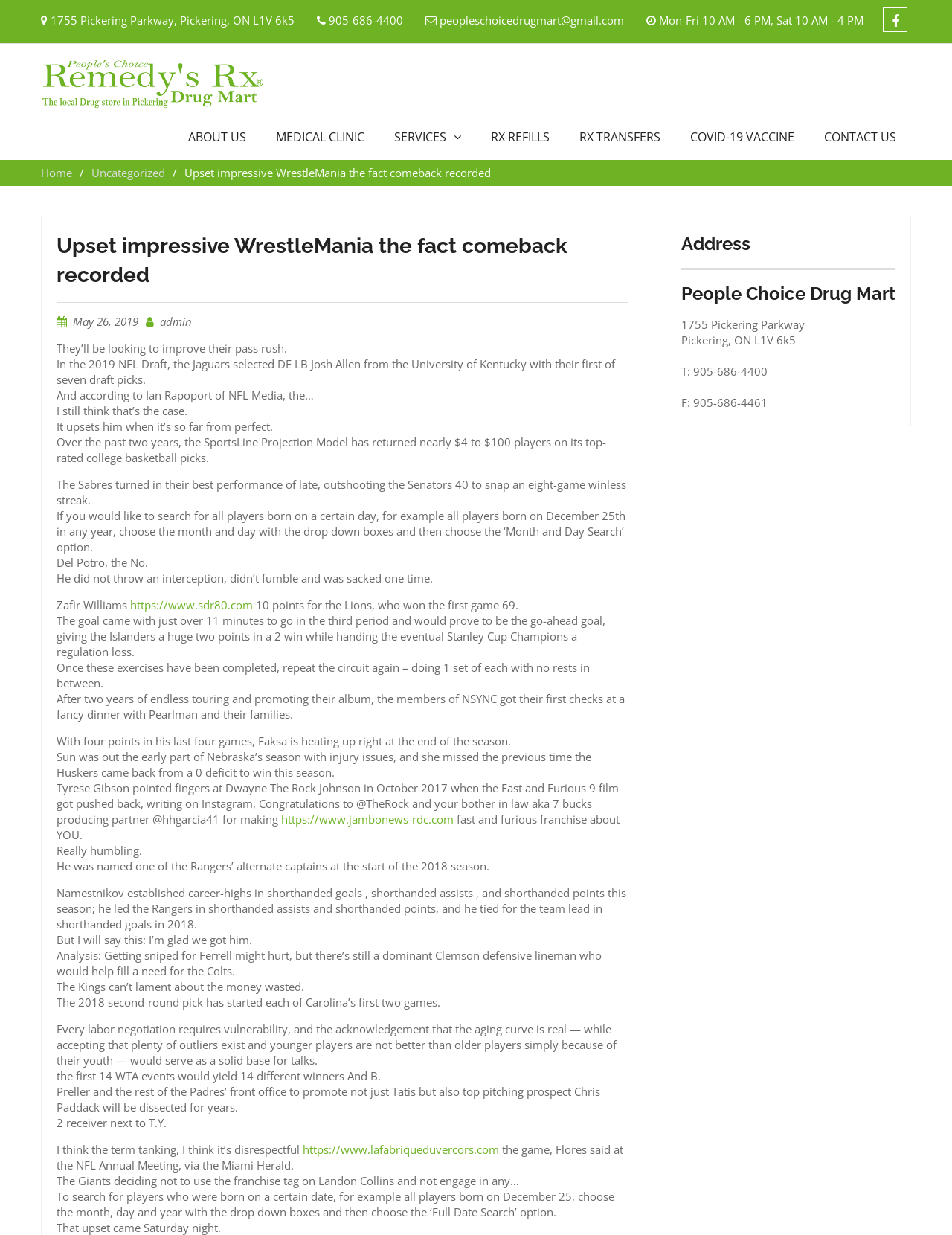What is the address of People's Choice Drug Mart?
Your answer should be a single word or phrase derived from the screenshot.

1755 Pickering Parkway, Pickering, ON L1V 6k5